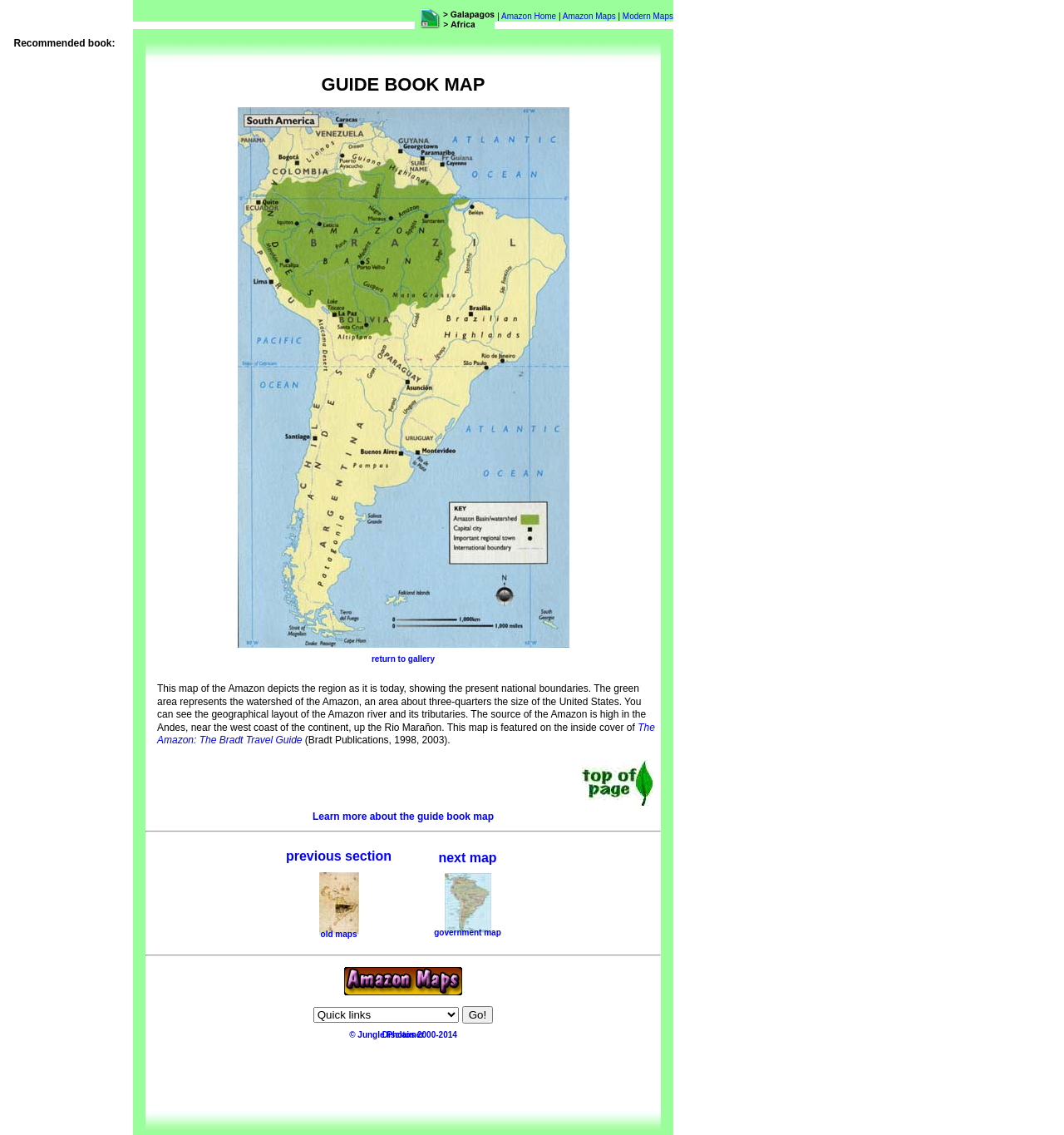Determine the bounding box coordinates of the region to click in order to accomplish the following instruction: "Click on the 'guide book map' link". Provide the coordinates as four float numbers between 0 and 1, specifically [left, top, right, bottom].

[0.223, 0.561, 0.535, 0.573]